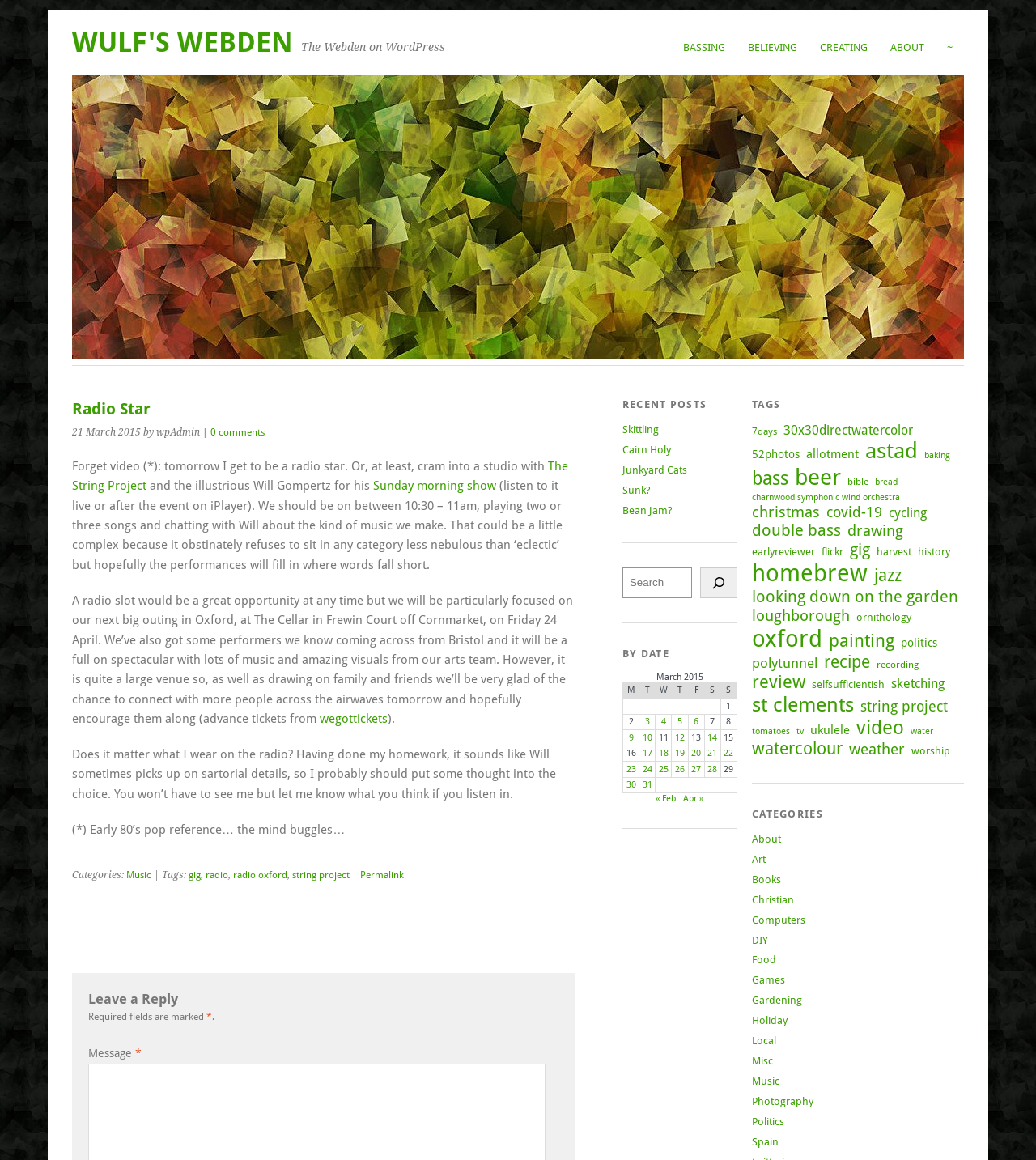Find the bounding box coordinates for the element described here: "looking down on the garden".

[0.726, 0.506, 0.925, 0.523]